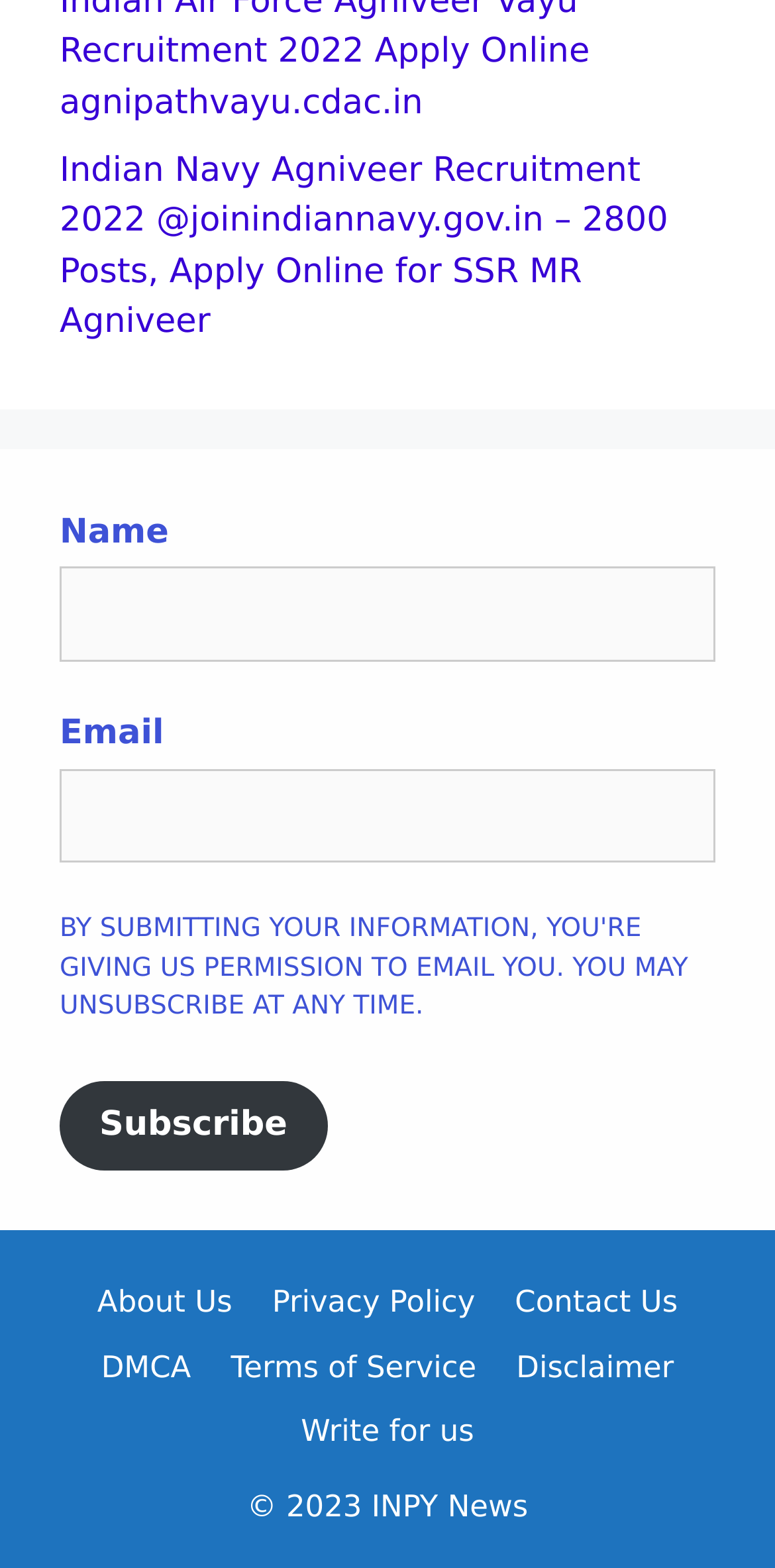How many text fields are present in the form?
Offer a detailed and full explanation in response to the question.

The form contains two text fields, one labeled 'Name' and the other labeled 'Email', allowing users to input their name and email address.